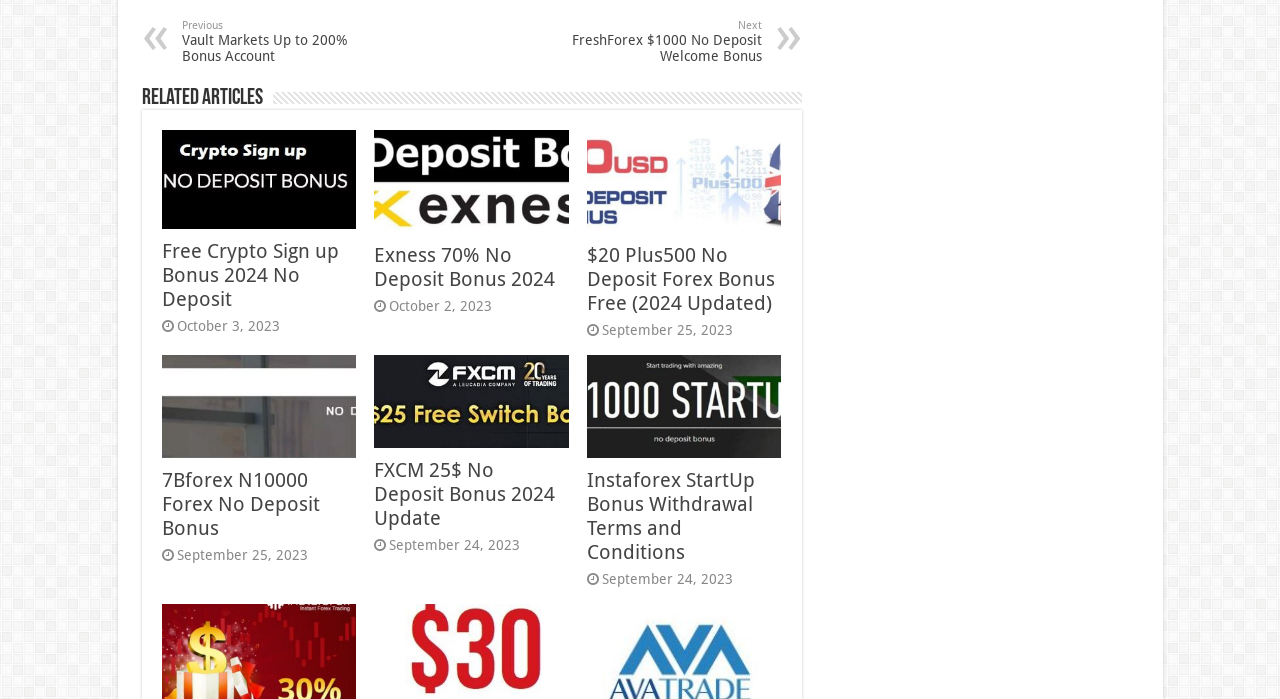Please provide the bounding box coordinate of the region that matches the element description: alt="Instaforex Startup Bonus Withdrawal". Coordinates should be in the format (top-left x, top-left y, bottom-right x, bottom-right y) and all values should be between 0 and 1.

[0.459, 0.508, 0.611, 0.656]